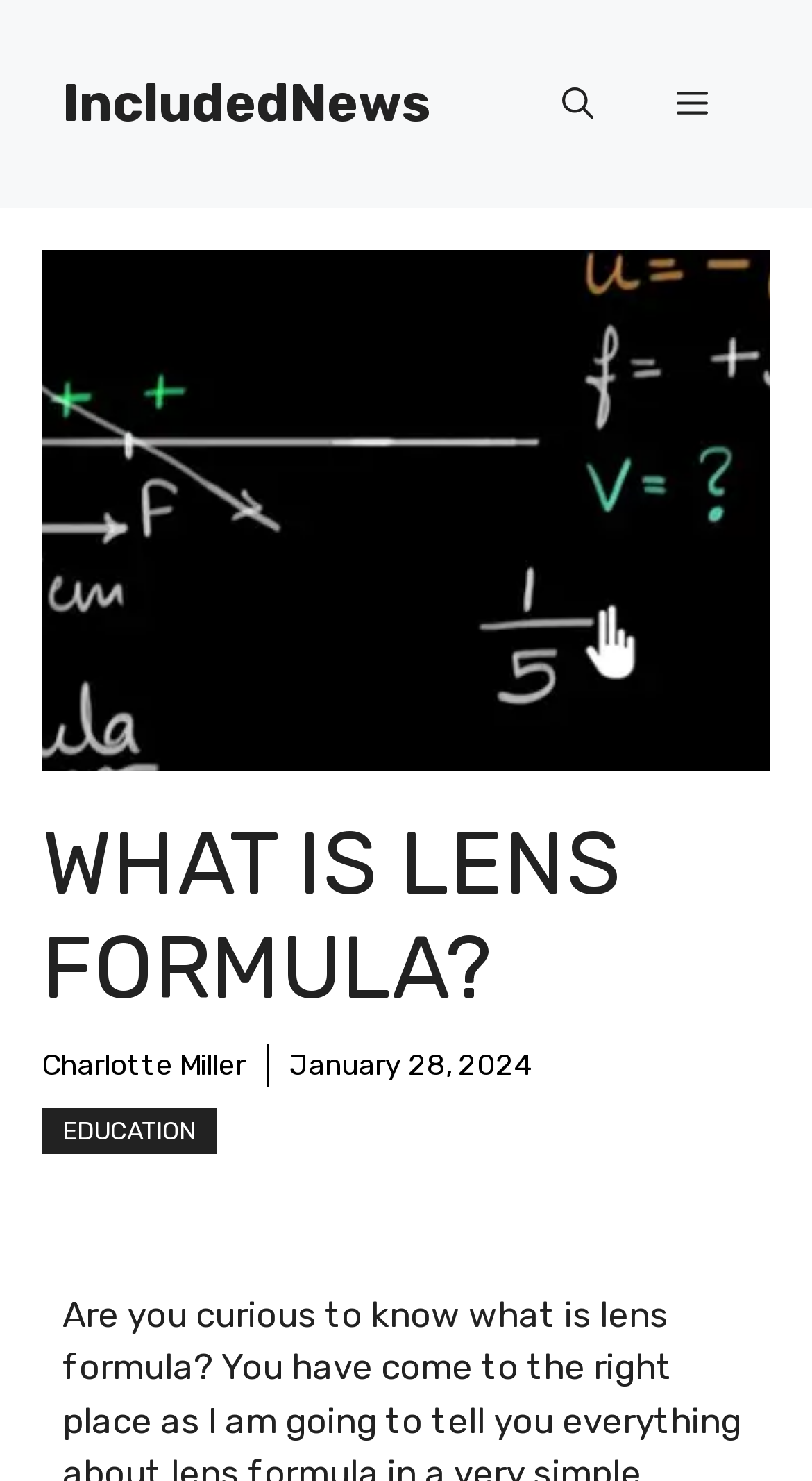Please find the bounding box for the UI element described by: "Menu".

[0.782, 0.028, 0.923, 0.113]